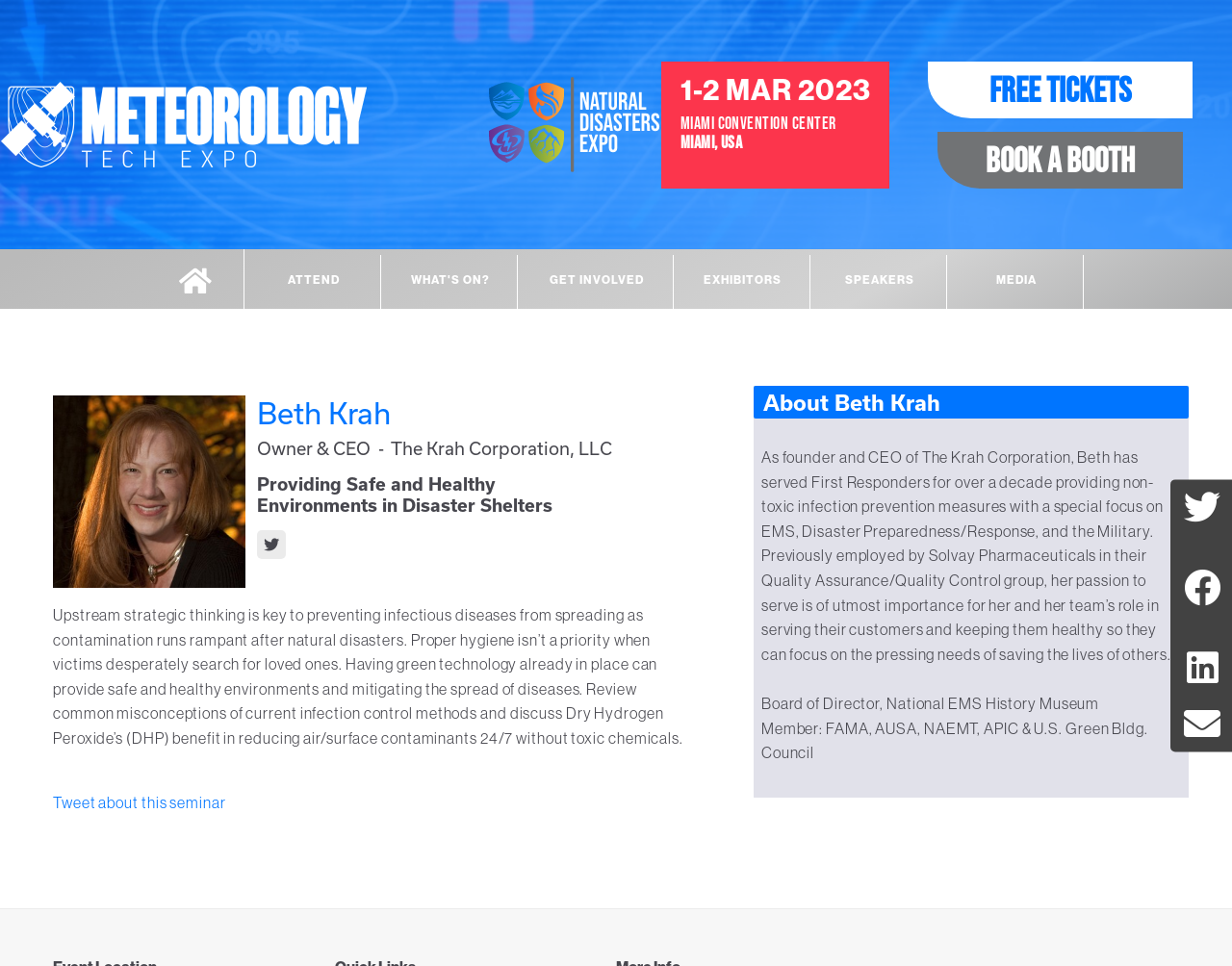Based on the image, provide a detailed and complete answer to the question: 
Who is the speaker at the Meteorology Tech Expo?

I found the speaker's name by looking at the heading element with the text 'Beth Krah' which is located in the main section of the webpage, below the figure element.